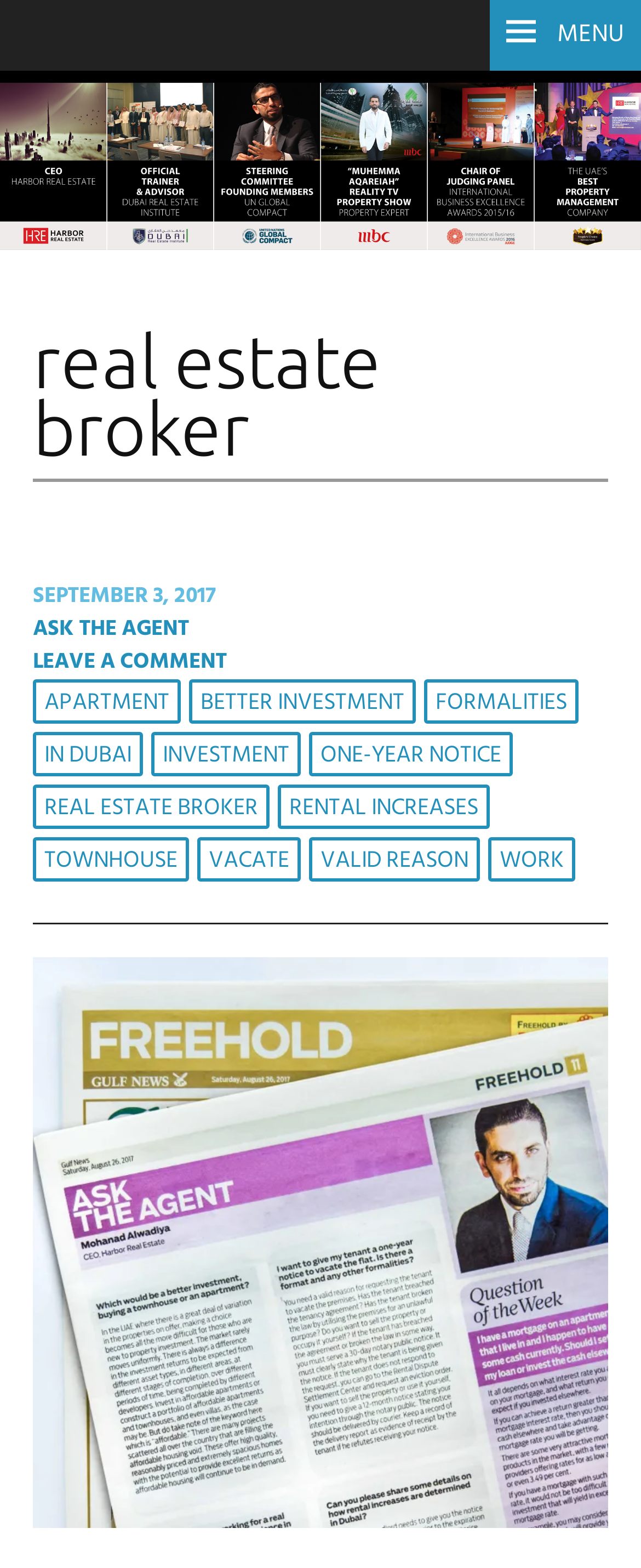How many links are in the footer?
Answer briefly with a single word or phrase based on the image.

19